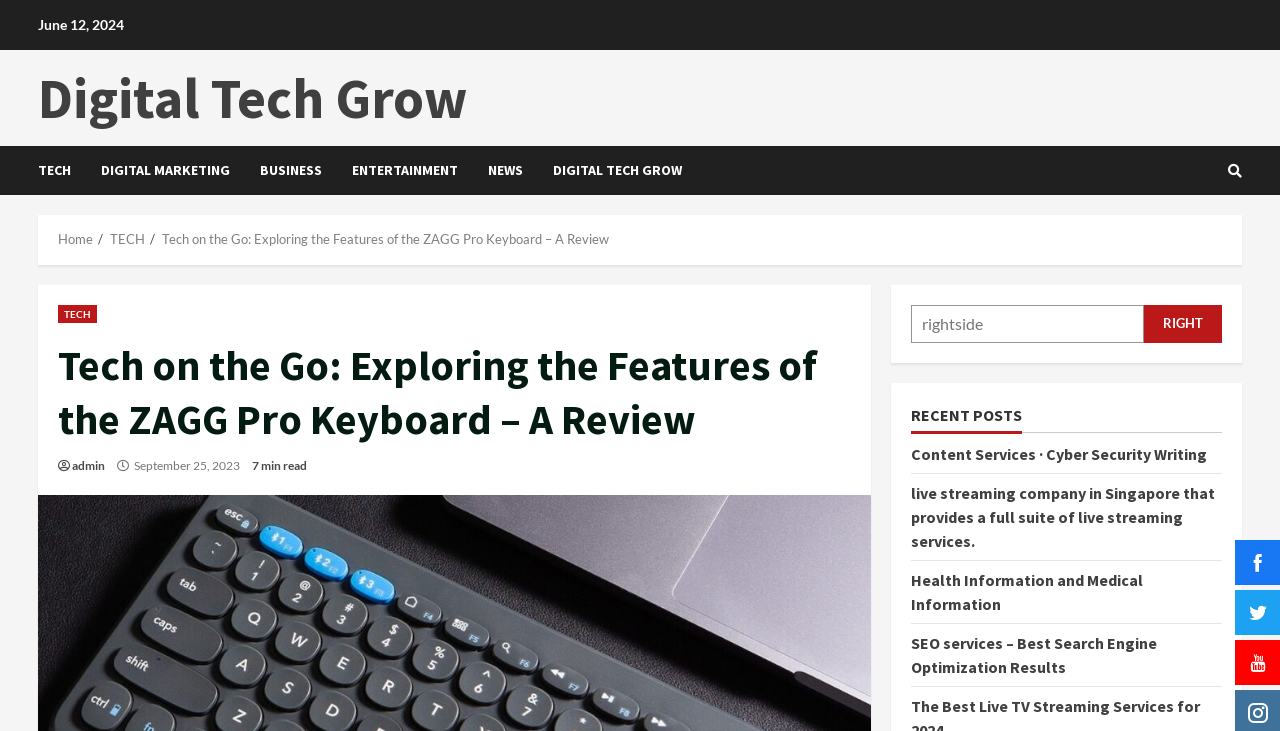Please identify the bounding box coordinates of the area I need to click to accomplish the following instruction: "Search for something".

[0.712, 0.417, 0.894, 0.469]